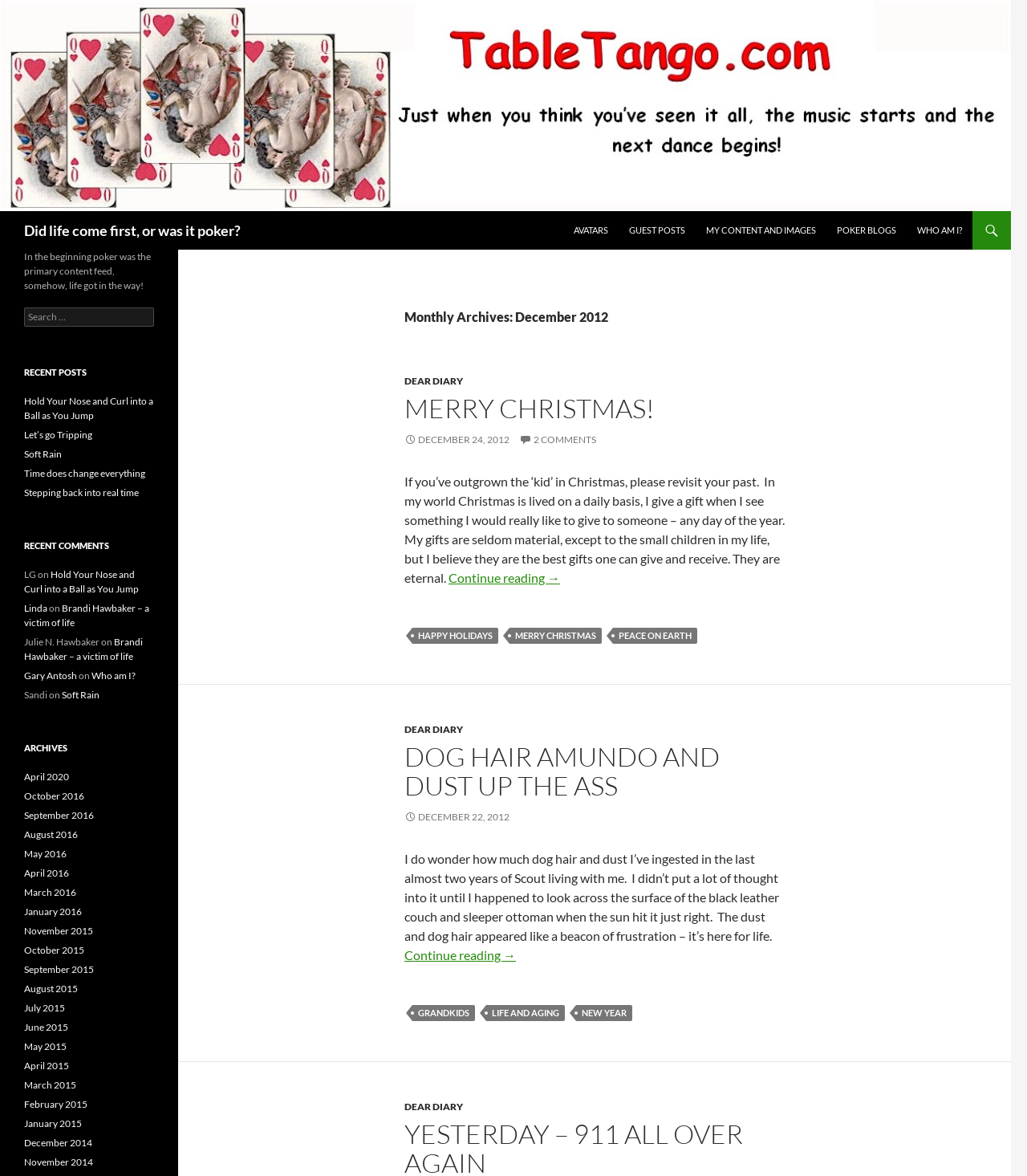Given the element description Linda, predict the bounding box coordinates for the UI element in the webpage screenshot. The format should be (top-left x, top-left y, bottom-right x, bottom-right y), and the values should be between 0 and 1.

[0.023, 0.512, 0.046, 0.522]